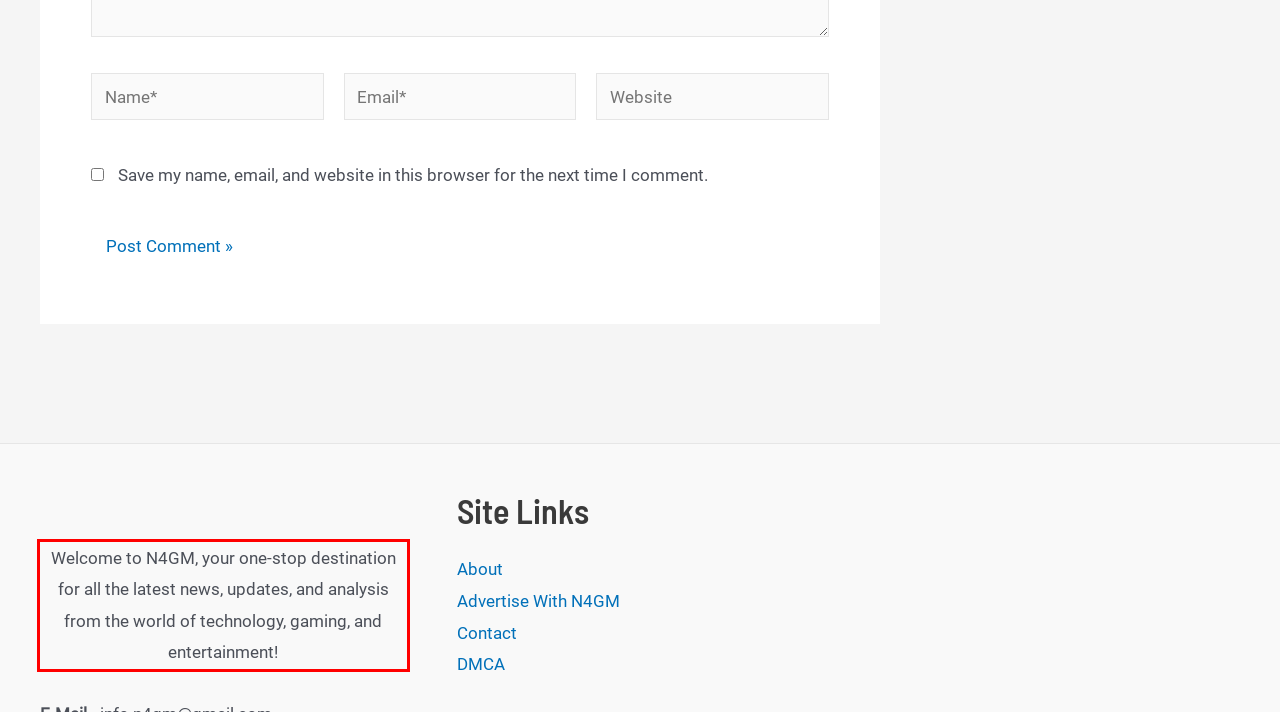Please perform OCR on the text content within the red bounding box that is highlighted in the provided webpage screenshot.

Welcome to N4GM, your one-stop destination for all the latest news, updates, and analysis from the world of technology, gaming, and entertainment!